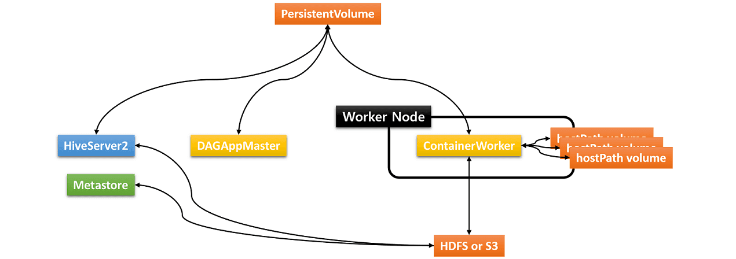Provide your answer in one word or a succinct phrase for the question: 
What type of volumes are used for intermediate data storage?

hostPath volumes